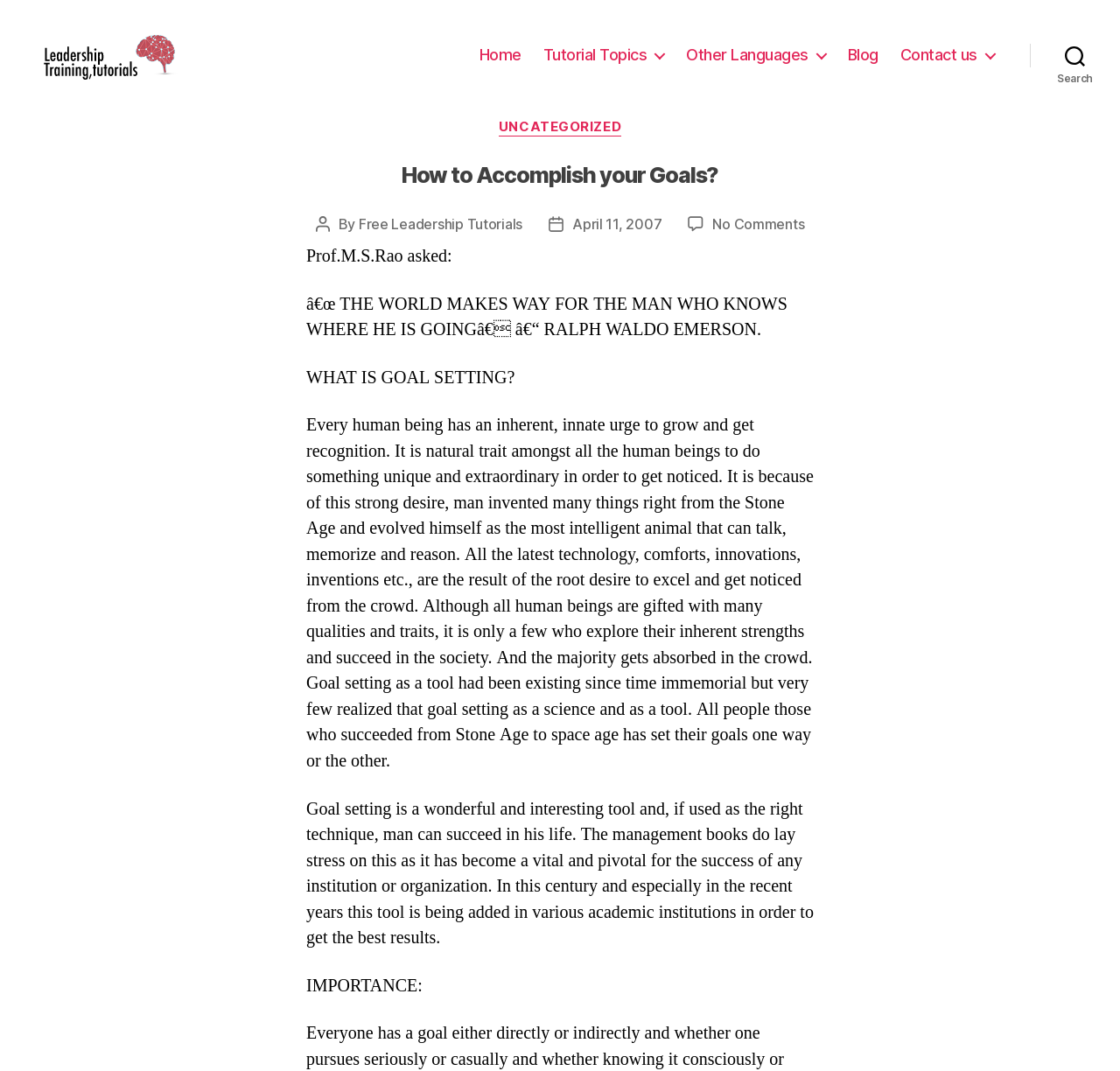Please identify the bounding box coordinates of the area that needs to be clicked to follow this instruction: "Click on the 'Free Leadership Tutorials' link".

[0.32, 0.201, 0.466, 0.217]